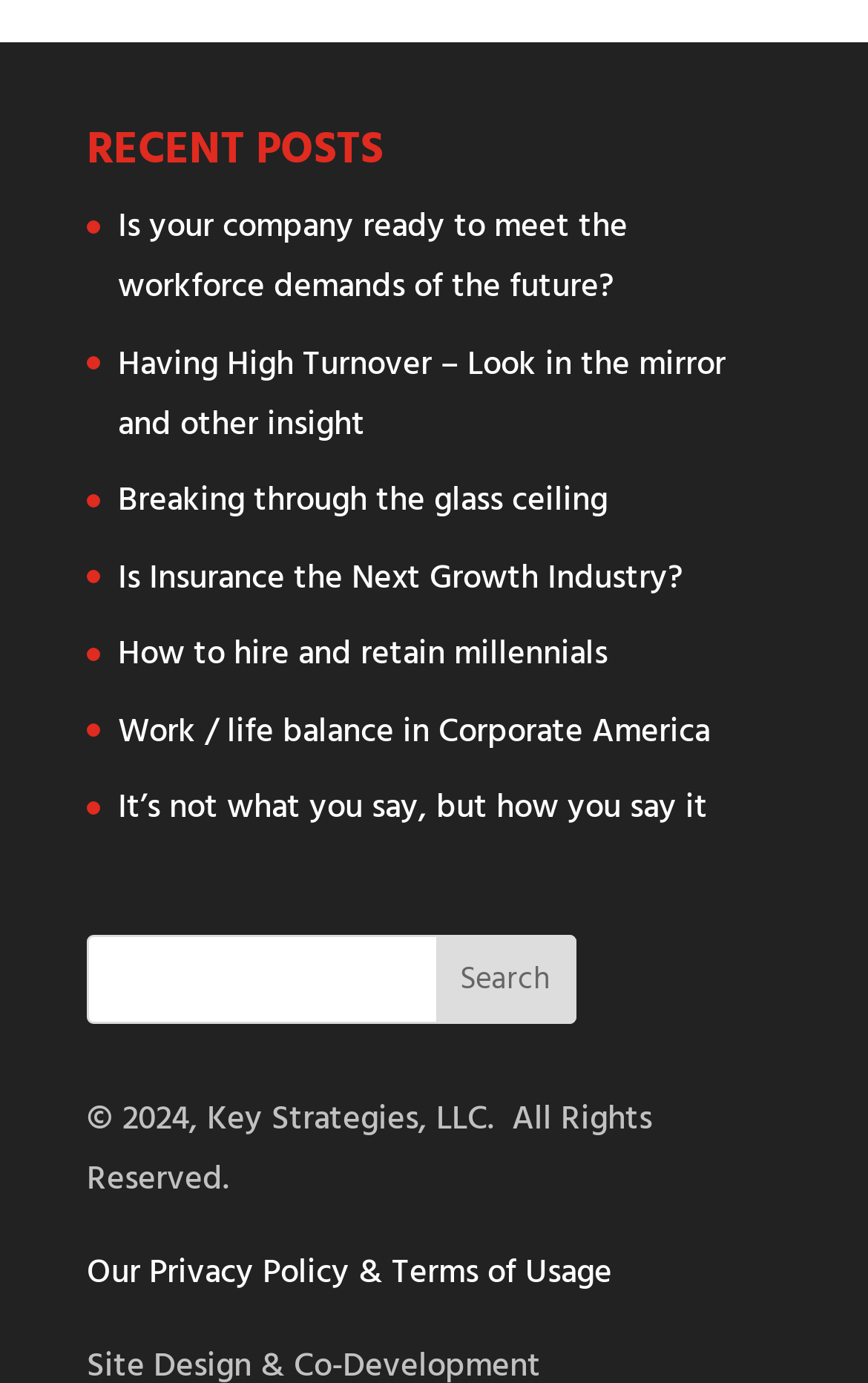What is the copyright year of the webpage?
Using the visual information, answer the question in a single word or phrase.

2024